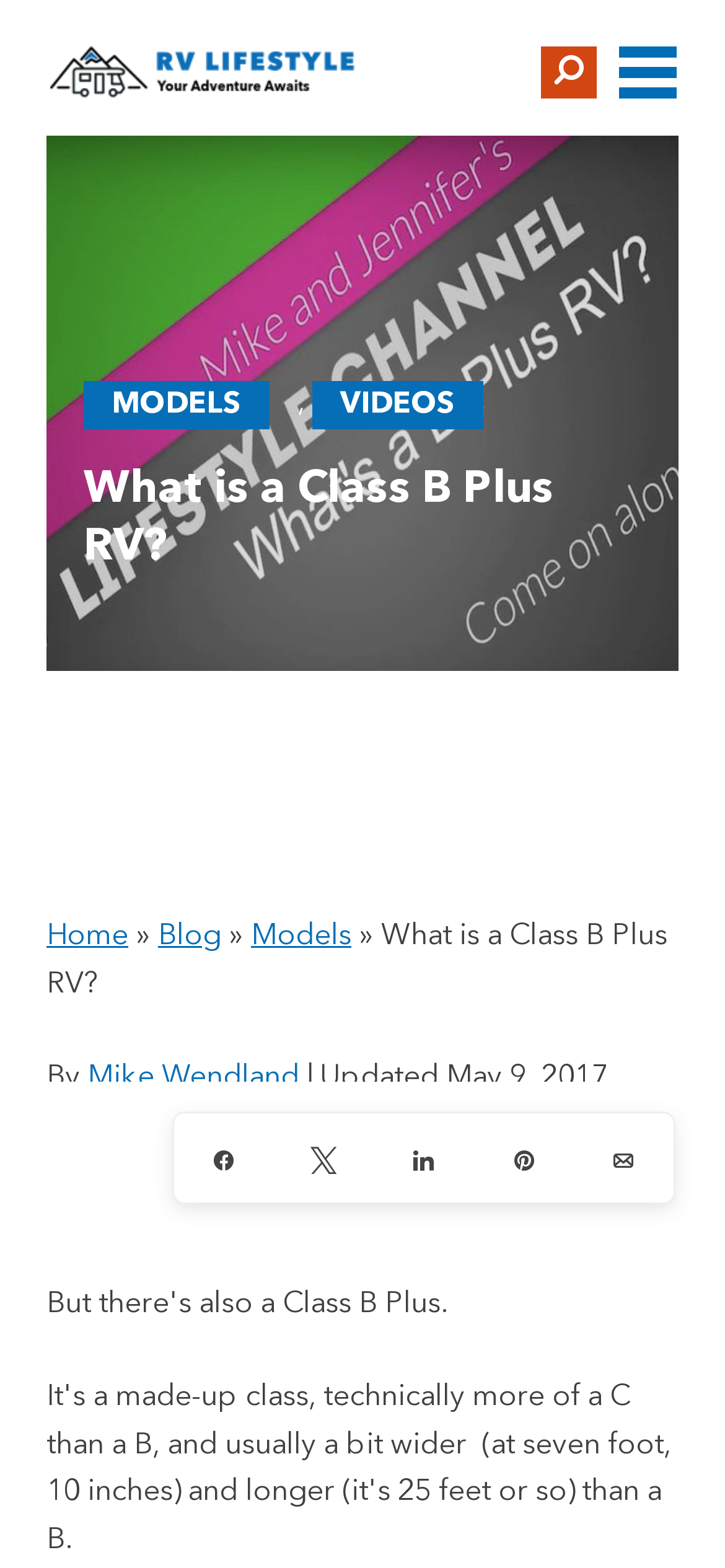Specify the bounding box coordinates of the area to click in order to execute this command: 'Check Trump Media inventory ticker DJT debuts after DWAC merger'. The coordinates should consist of four float numbers ranging from 0 to 1, and should be formatted as [left, top, right, bottom].

None